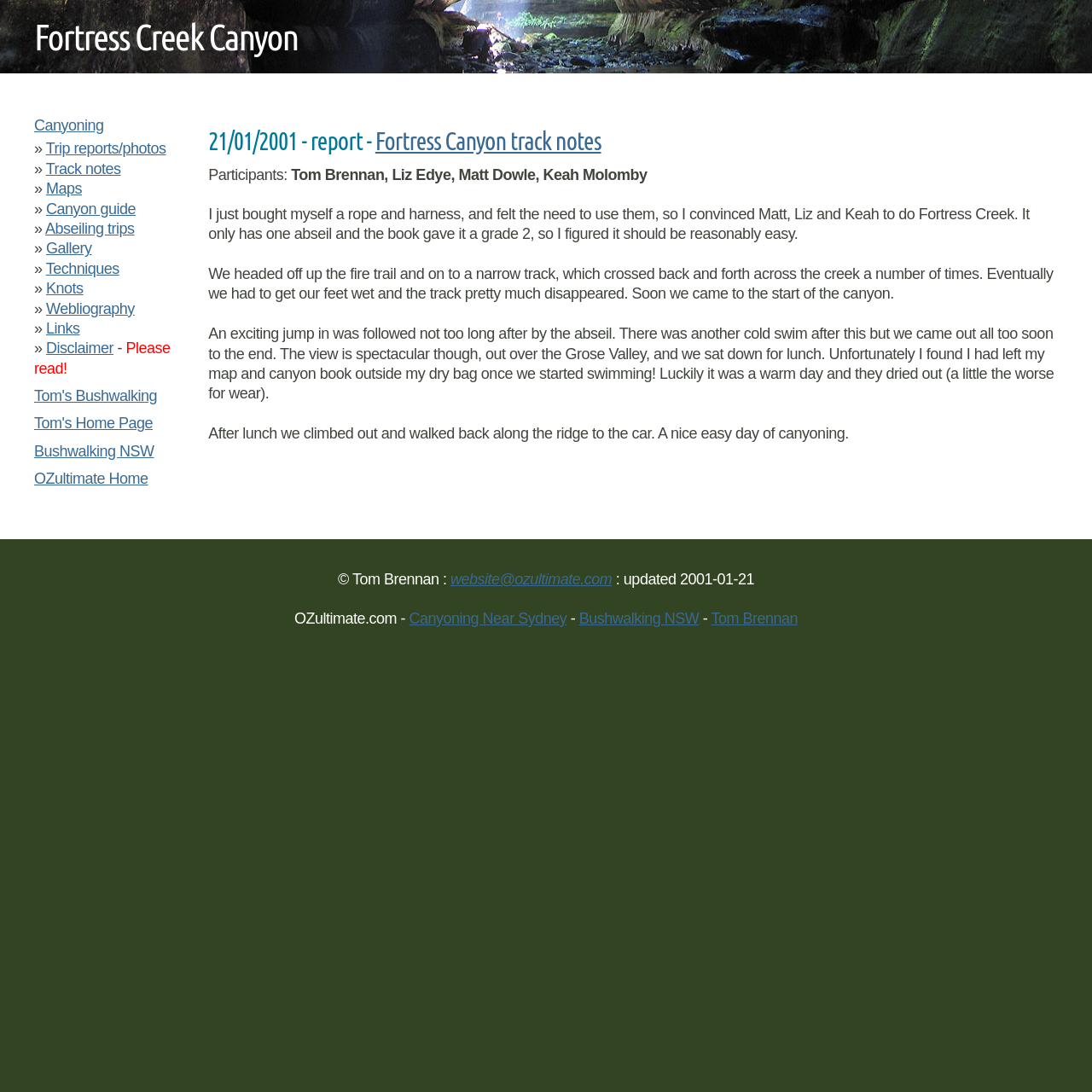Find the UI element described as: "FAQ" and predict its bounding box coordinates. Ensure the coordinates are four float numbers between 0 and 1, [left, top, right, bottom].

None